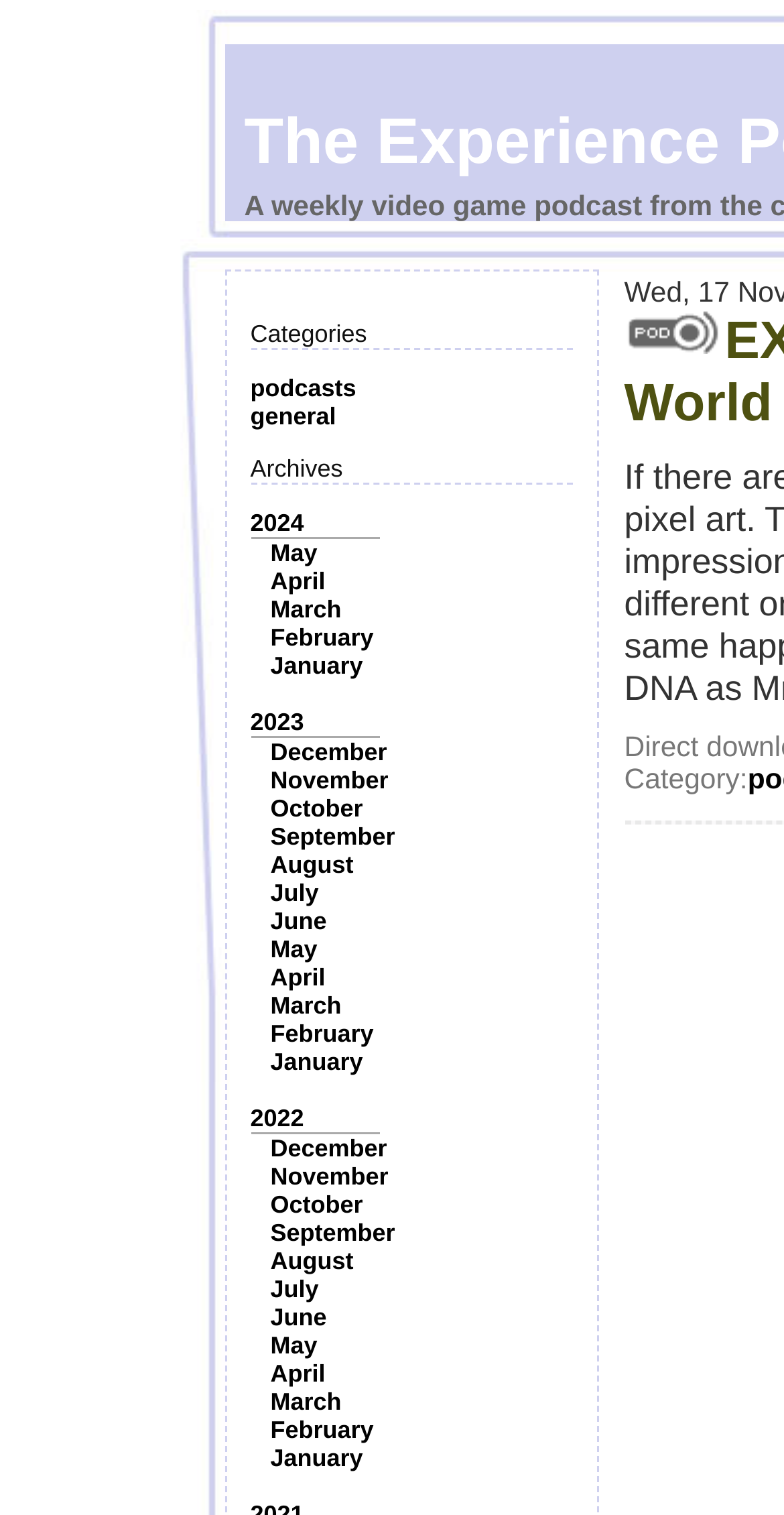Identify the bounding box coordinates necessary to click and complete the given instruction: "View archives for 2024".

[0.319, 0.336, 0.388, 0.354]